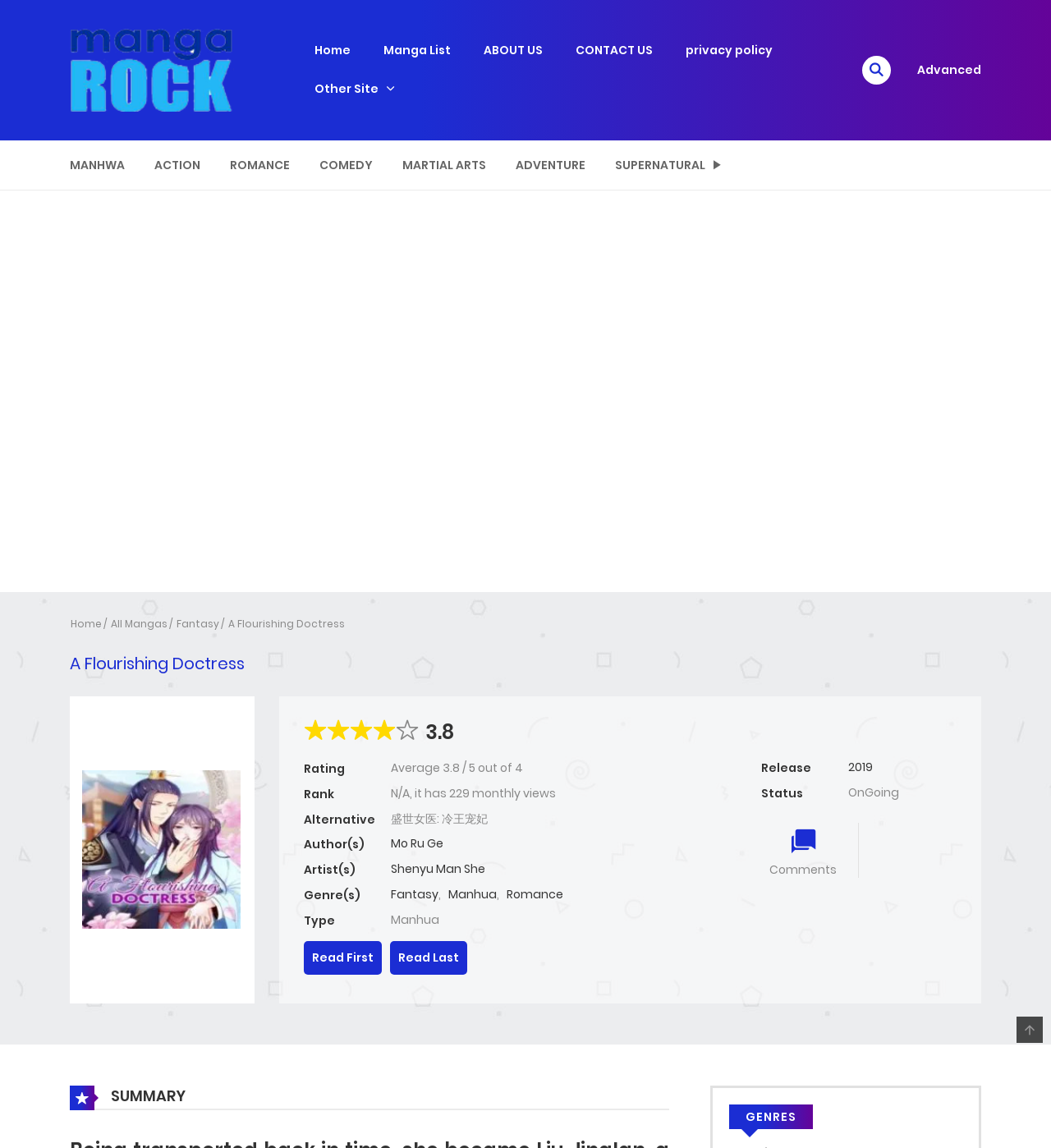Please provide a comprehensive response to the question based on the details in the image: What is the release year of A Flourishing Doctress?

I found the release year by looking at the section with the heading 'Release' and saw the link '2019' next to it.